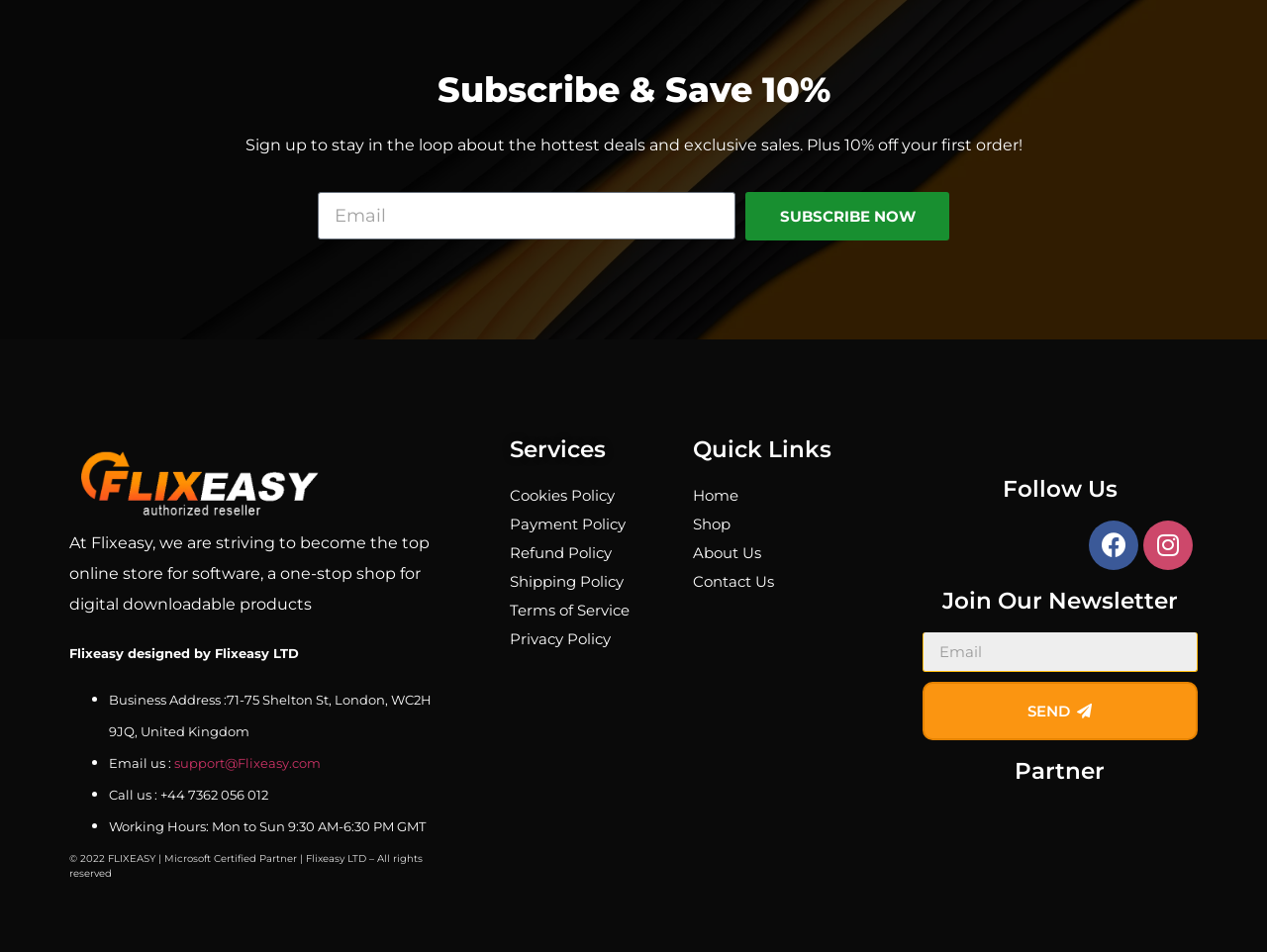Please determine the bounding box coordinates of the element to click in order to execute the following instruction: "Follow Flixeasy on Facebook". The coordinates should be four float numbers between 0 and 1, specified as [left, top, right, bottom].

[0.859, 0.547, 0.898, 0.599]